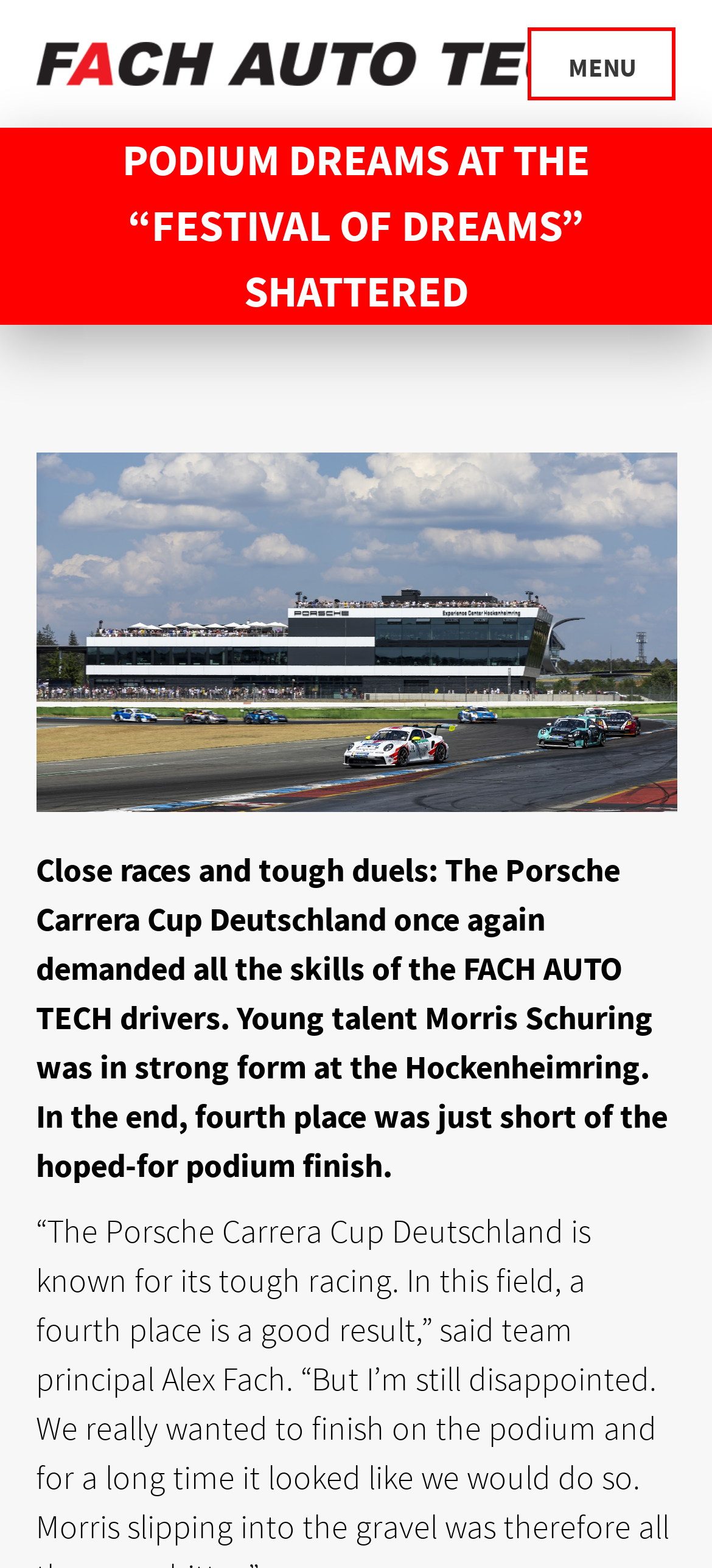Please locate and retrieve the main header text of the webpage.

PODIUM DREAMS AT THE “FESTIVAL OF DREAMS” SHATTERED